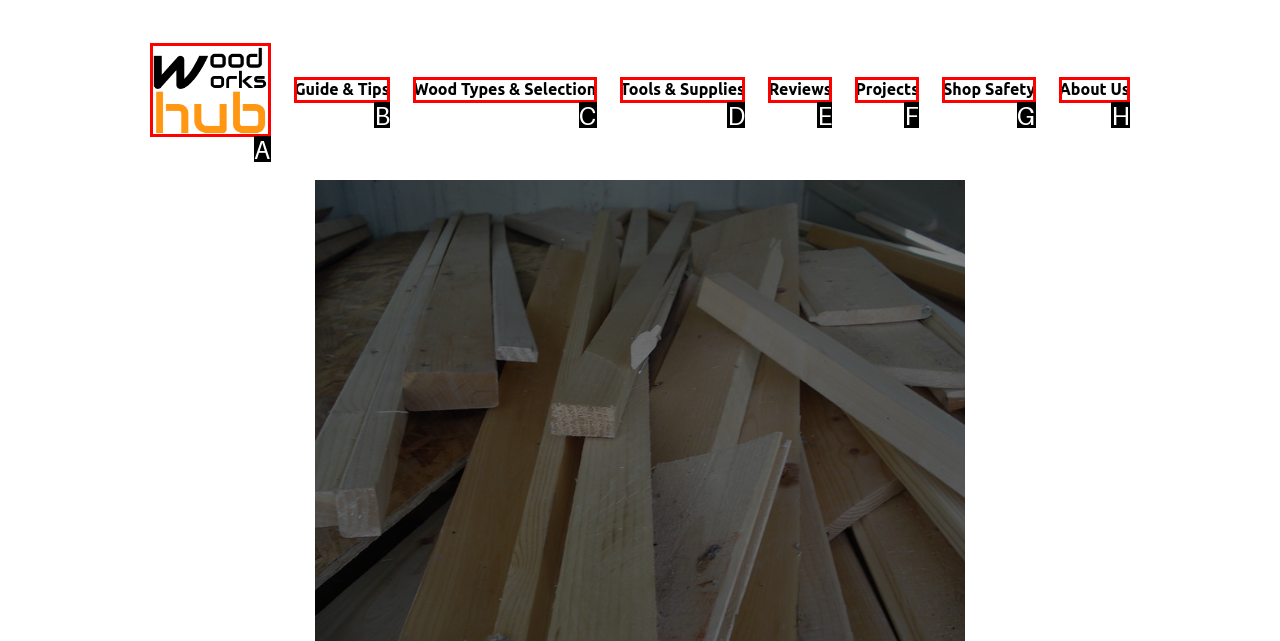Identify the letter of the UI element that corresponds to: Shop Safety
Respond with the letter of the option directly.

G